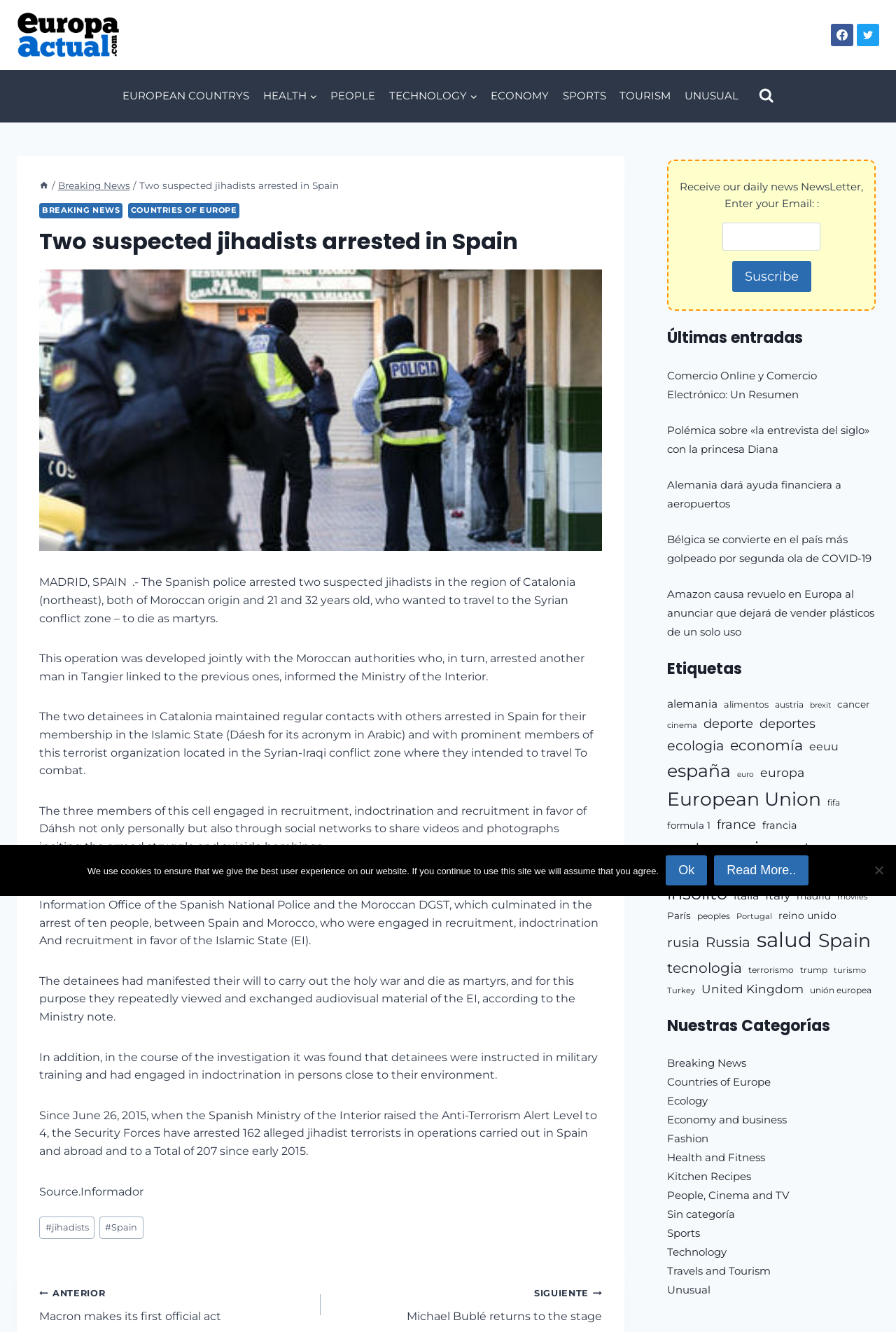Identify the bounding box coordinates of the specific part of the webpage to click to complete this instruction: "Read the news about commerce online".

[0.745, 0.277, 0.912, 0.301]